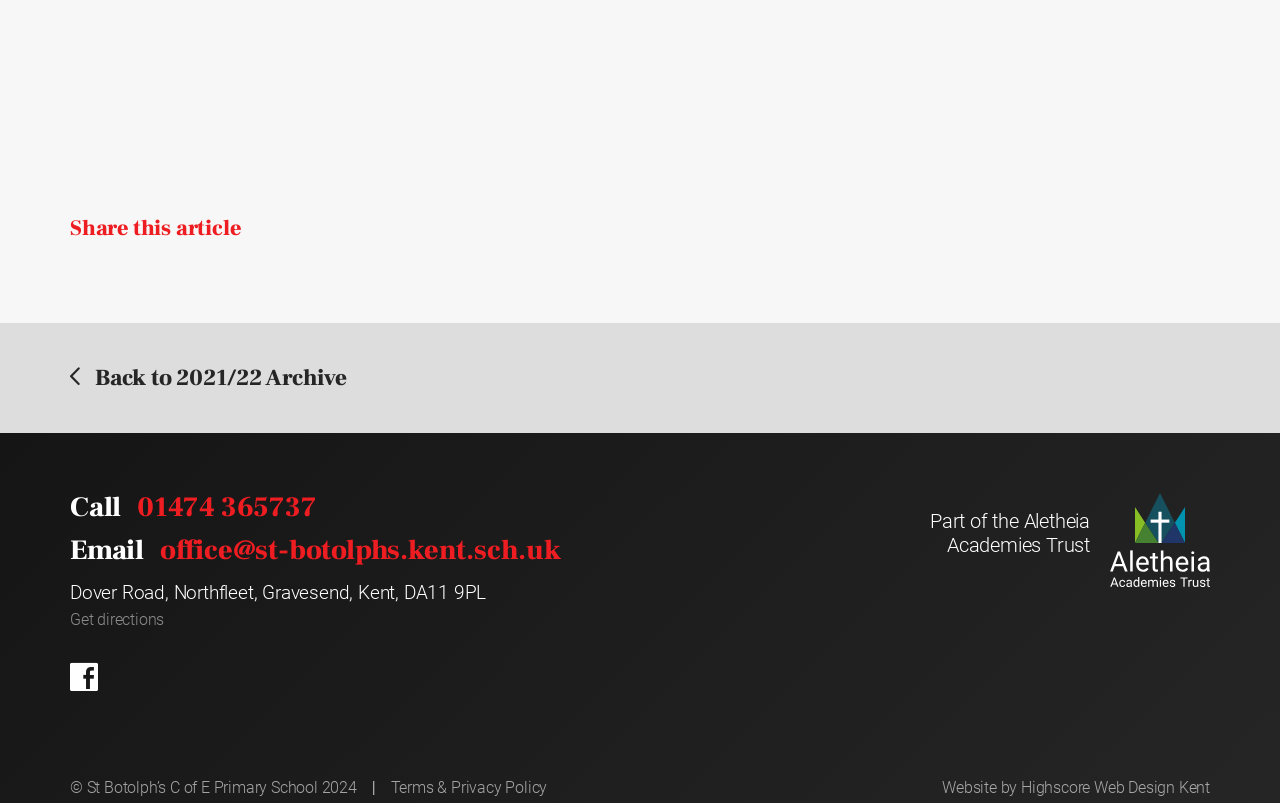Locate the bounding box coordinates of the element to click to perform the following action: 'View Terms & Privacy Policy'. The coordinates should be given as four float values between 0 and 1, in the form of [left, top, right, bottom].

[0.305, 0.968, 0.428, 0.992]